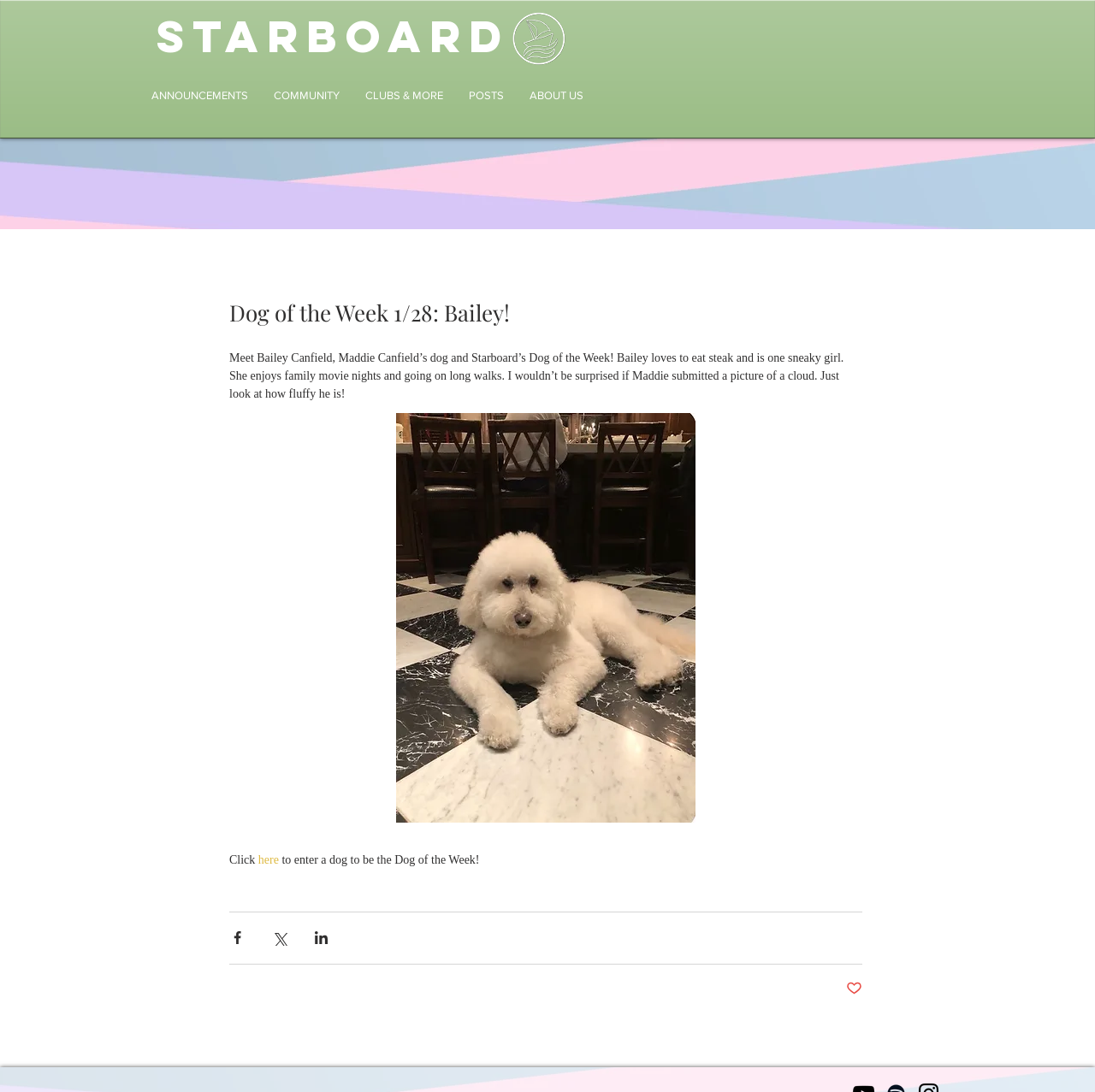What is the name of the website?
Examine the screenshot and reply with a single word or phrase.

Starboard